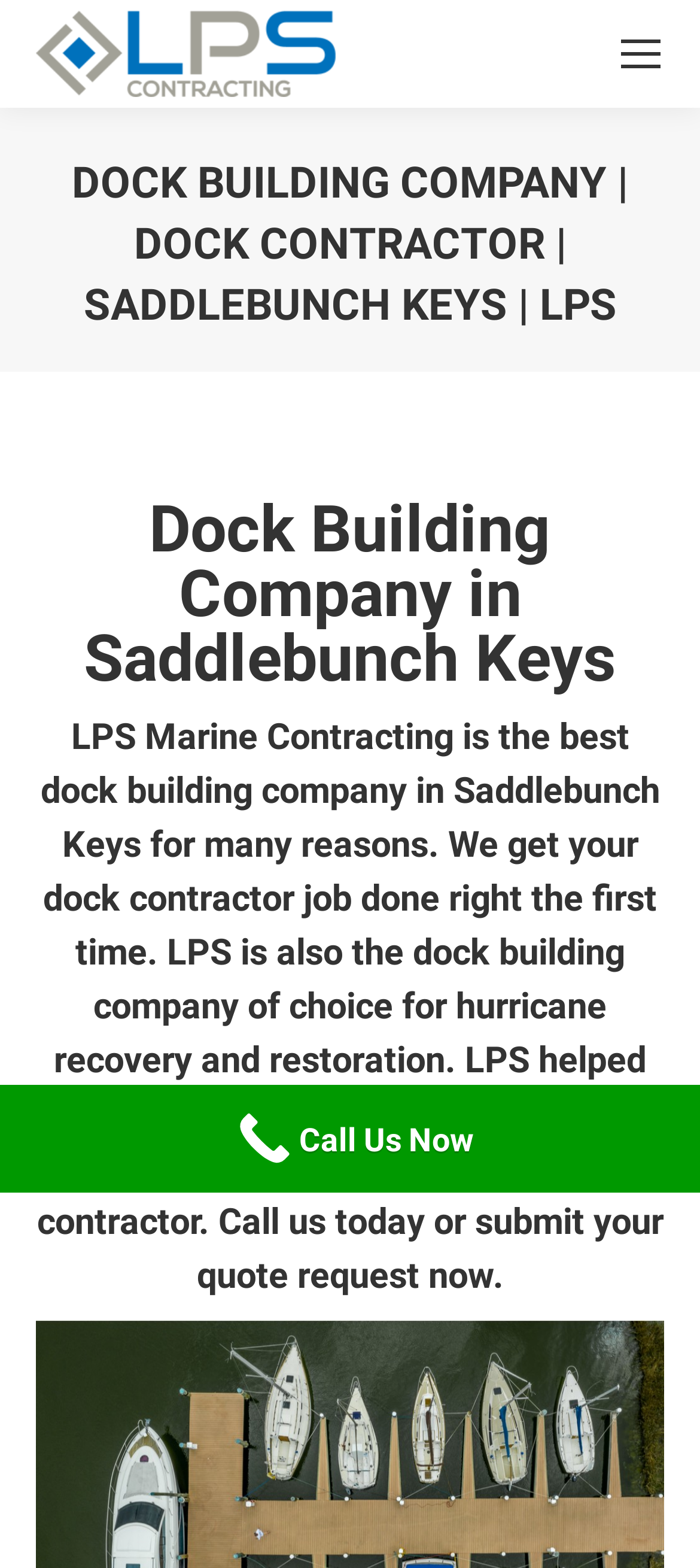Answer the following inquiry with a single word or phrase:
What is the name of the dock building company?

LPS Marine Contracting